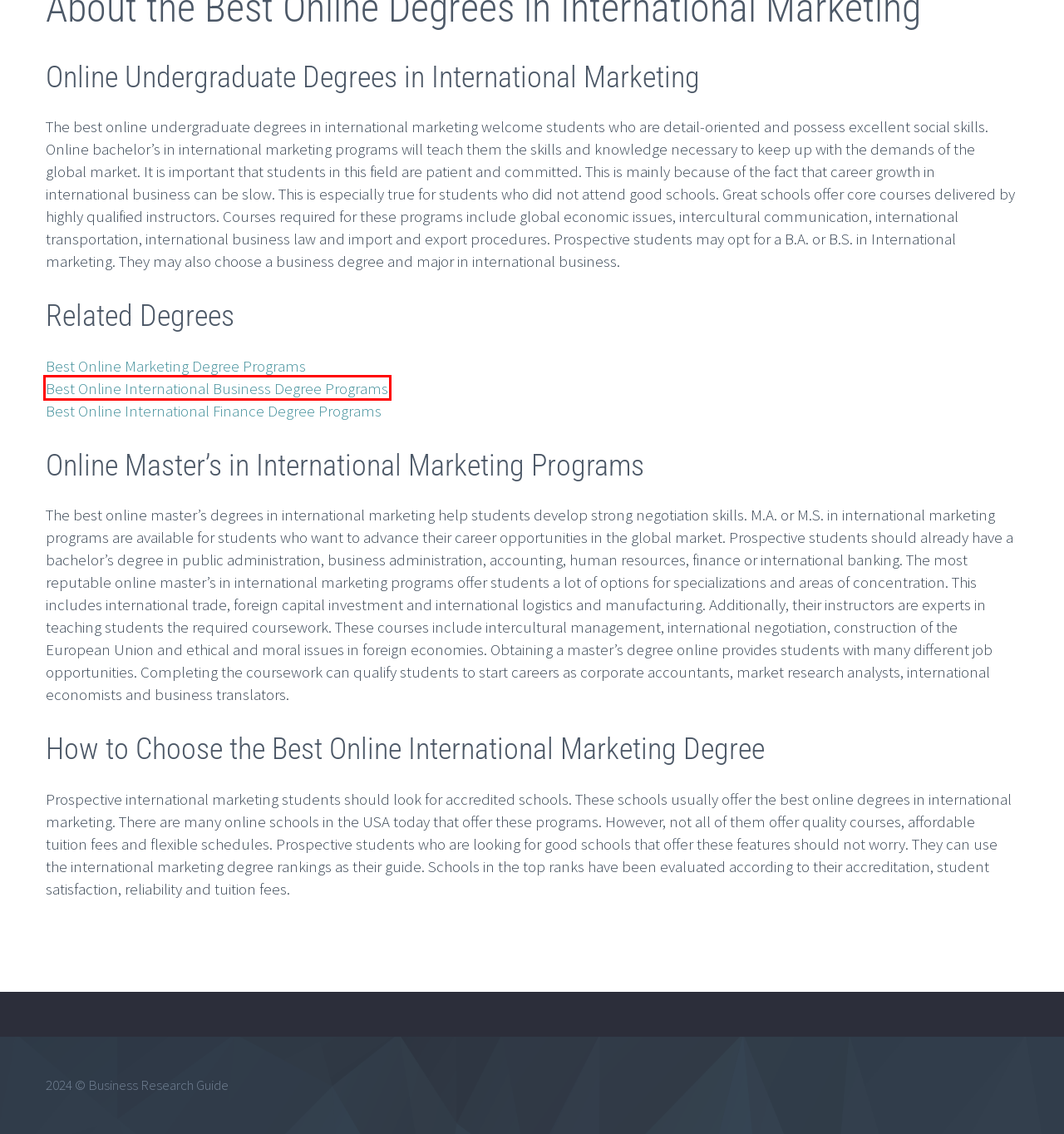Look at the screenshot of a webpage where a red rectangle bounding box is present. Choose the webpage description that best describes the new webpage after clicking the element inside the red bounding box. Here are the candidates:
A. The Best Online International Finance Degree Programs – Business Research Guide
B. The Best Online International Business Degree Programs – Business Research Guide
C. Best in Category – Business Research Guide
D. Business Research Guide – Useful ideas about business, technology, and careers
E. Business & Tech Topics – Business Research Guide
F. Careers – Business Research Guide
G. The Best Online Marketing Degree Programs – Business Research Guide
H. Degrees – Business Research Guide

B